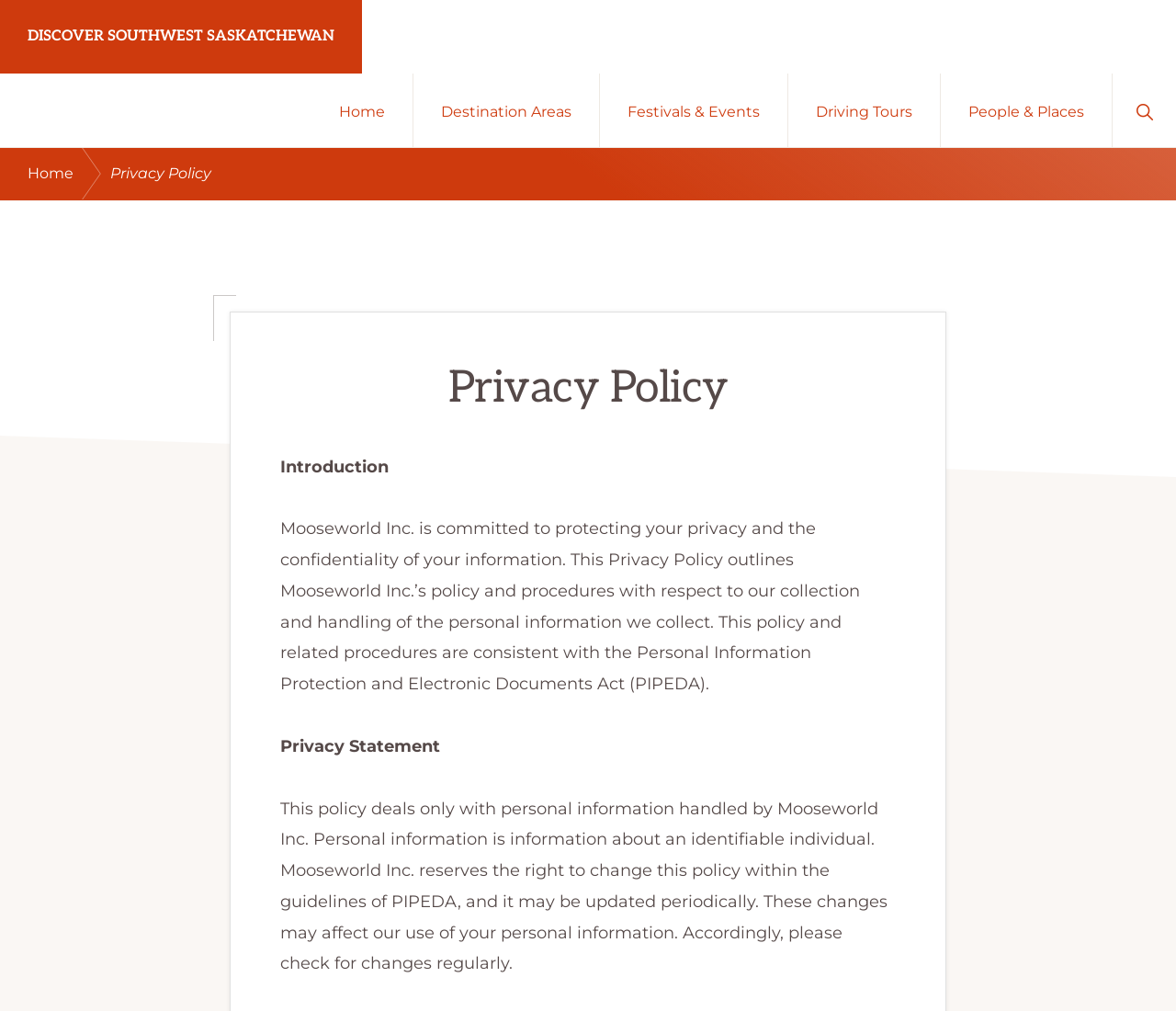What is the purpose of the privacy policy?
Using the information from the image, provide a comprehensive answer to the question.

The privacy policy outlines Mooseworld Inc.'s policy and procedures with respect to the collection and handling of personal information, as stated in the introduction section.